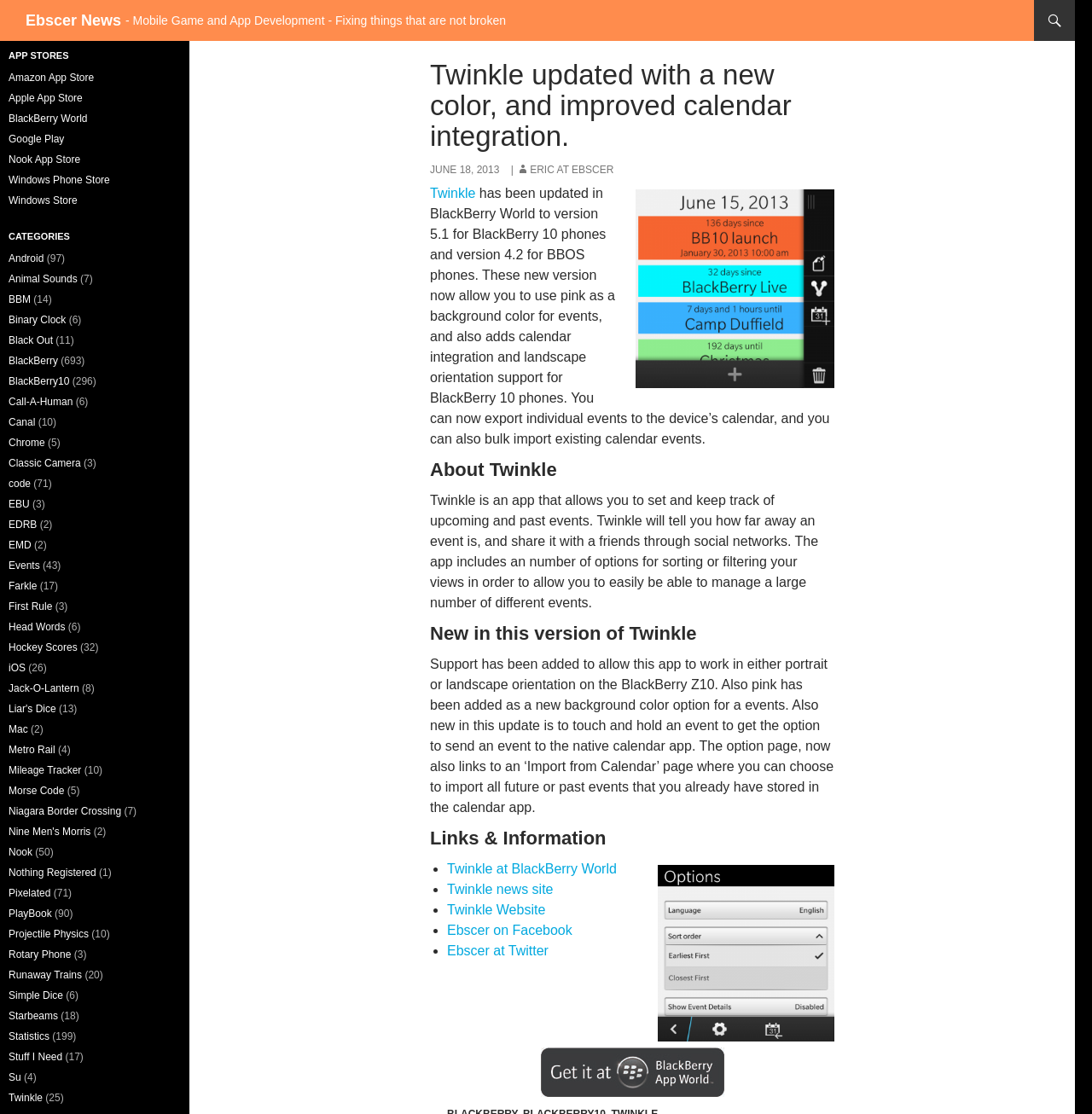What is the name of the app updated in BlackBerry World?
Answer the question with as much detail as possible.

The question is asking about the name of the app that has been updated in BlackBerry World. From the webpage, we can see that the heading 'Twinkle updated with a new color, and improved calendar integration.' is present, which indicates that the app 'Twinkle' has been updated.